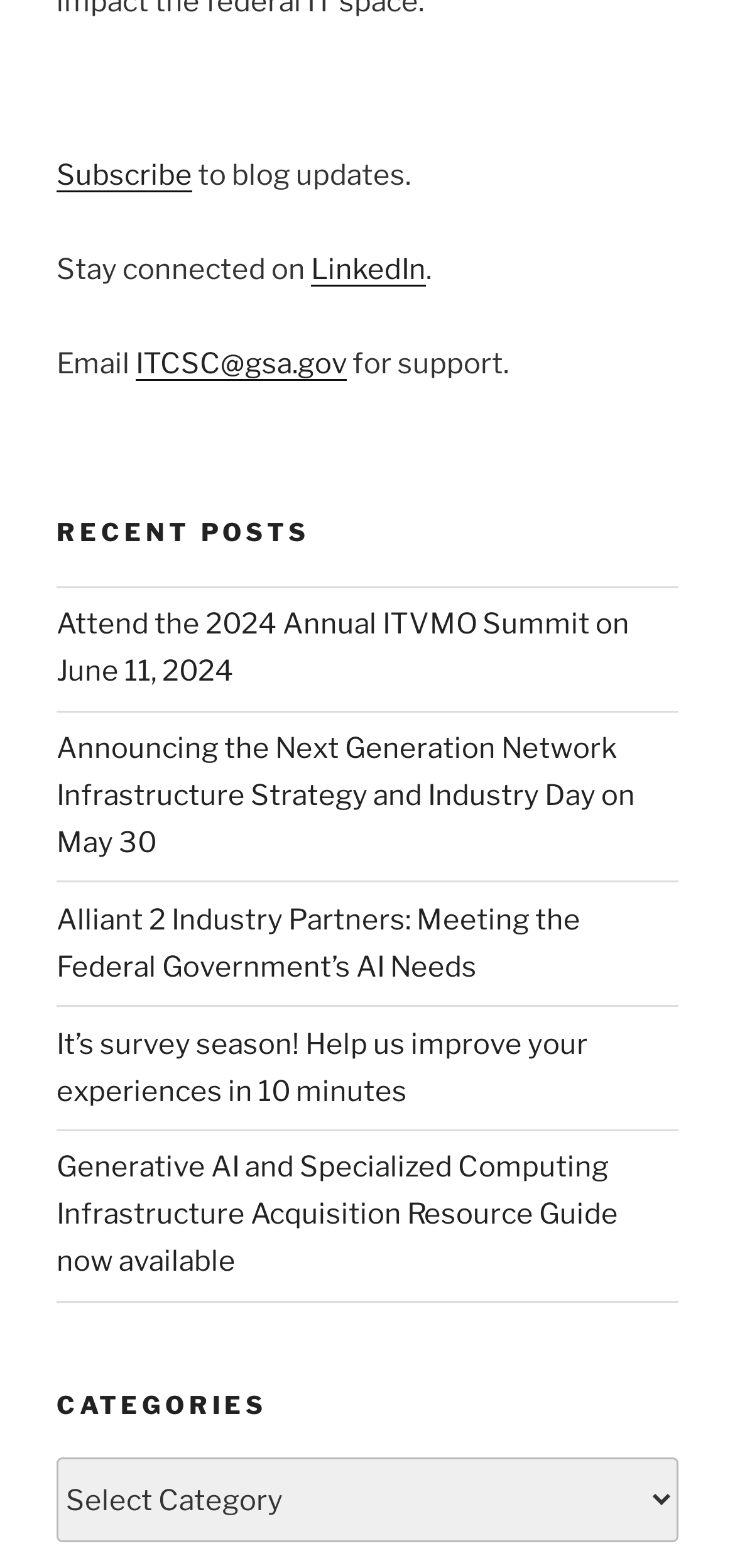Specify the bounding box coordinates of the area that needs to be clicked to achieve the following instruction: "Select a category".

[0.077, 0.93, 0.923, 0.984]